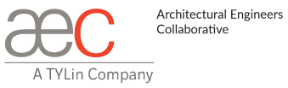What is AEC known for?
Using the visual information, reply with a single word or short phrase.

Delivering excellence in service and innovative solutions